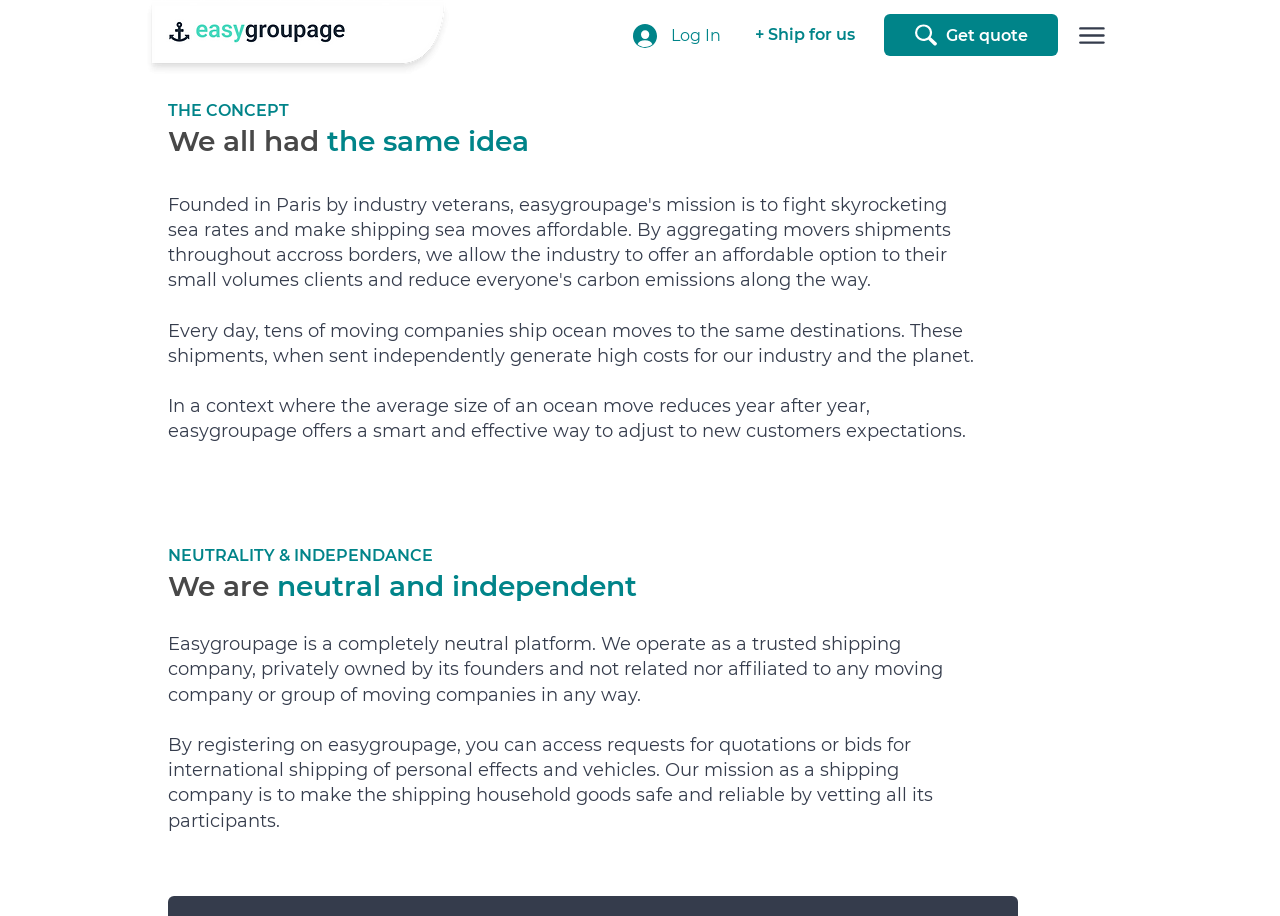For the given element description + Ship for us, determine the bounding box coordinates of the UI element. The coordinates should follow the format (top-left x, top-left y, bottom-right x, bottom-right y) and be within the range of 0 to 1.

[0.574, 0.016, 0.684, 0.06]